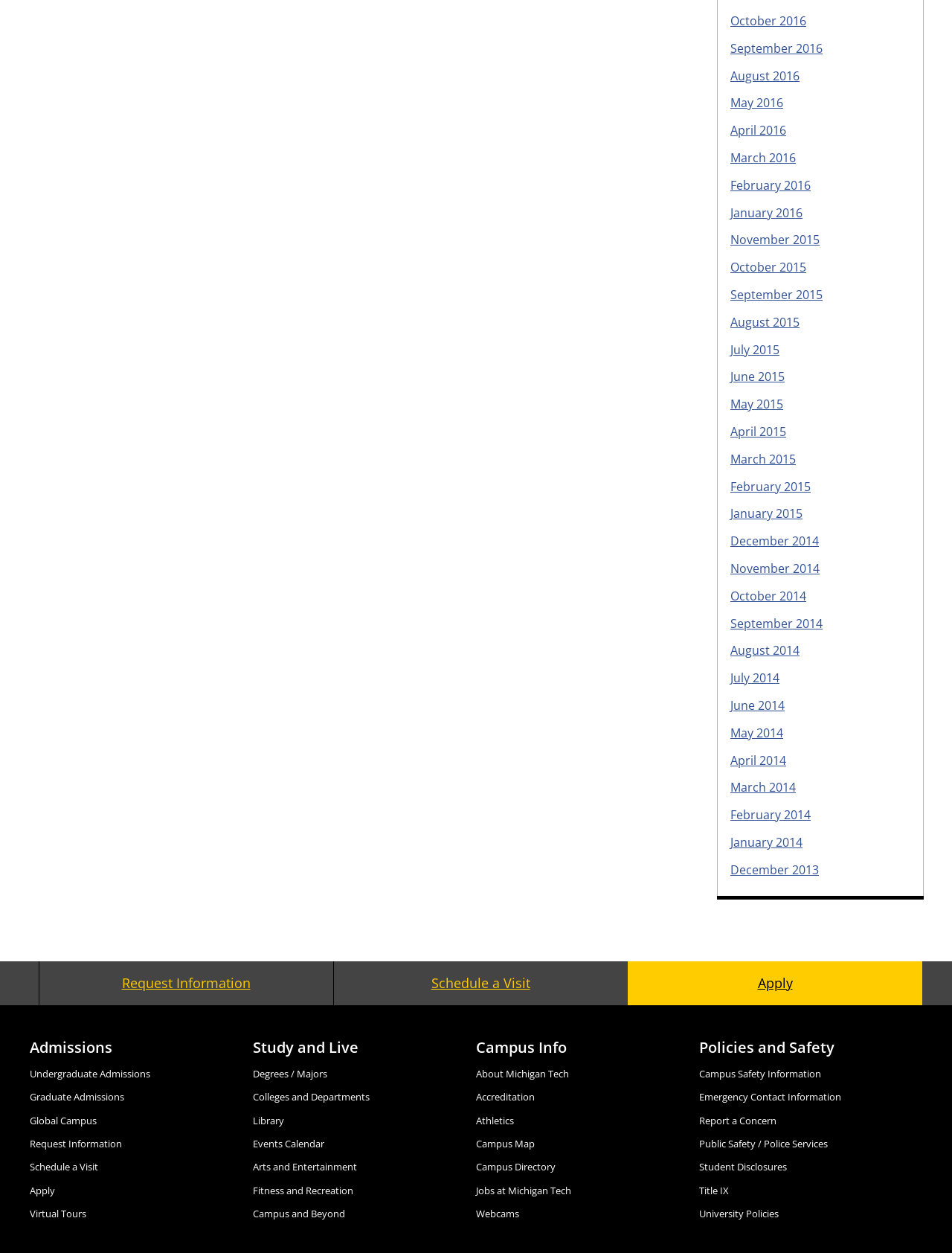Provide the bounding box coordinates for the area that should be clicked to complete the instruction: "Explore degrees and majors".

[0.266, 0.852, 0.344, 0.862]